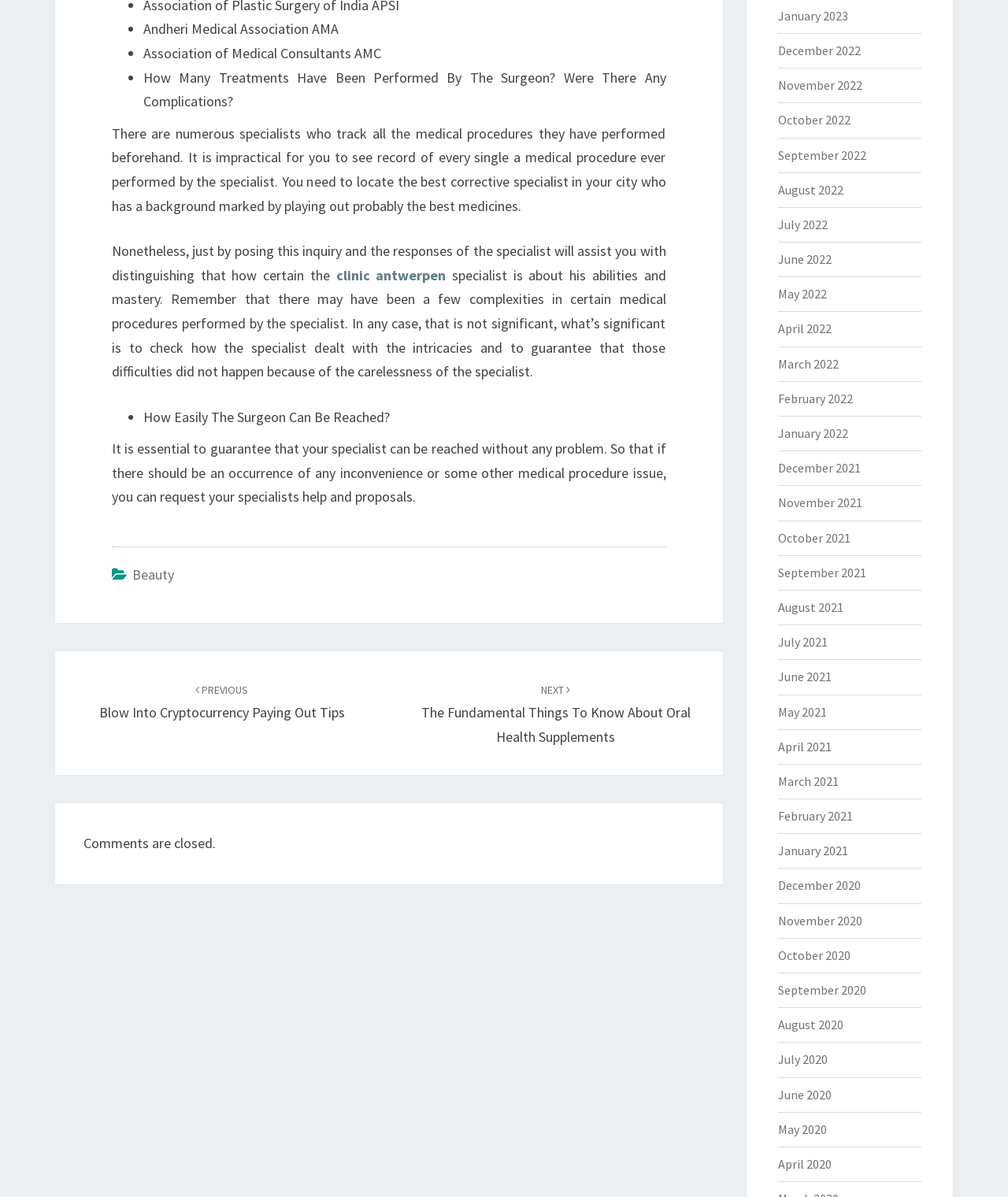Please identify the bounding box coordinates of the clickable area that will allow you to execute the instruction: "Click on the link 'January 2023'".

[0.771, 0.006, 0.841, 0.02]